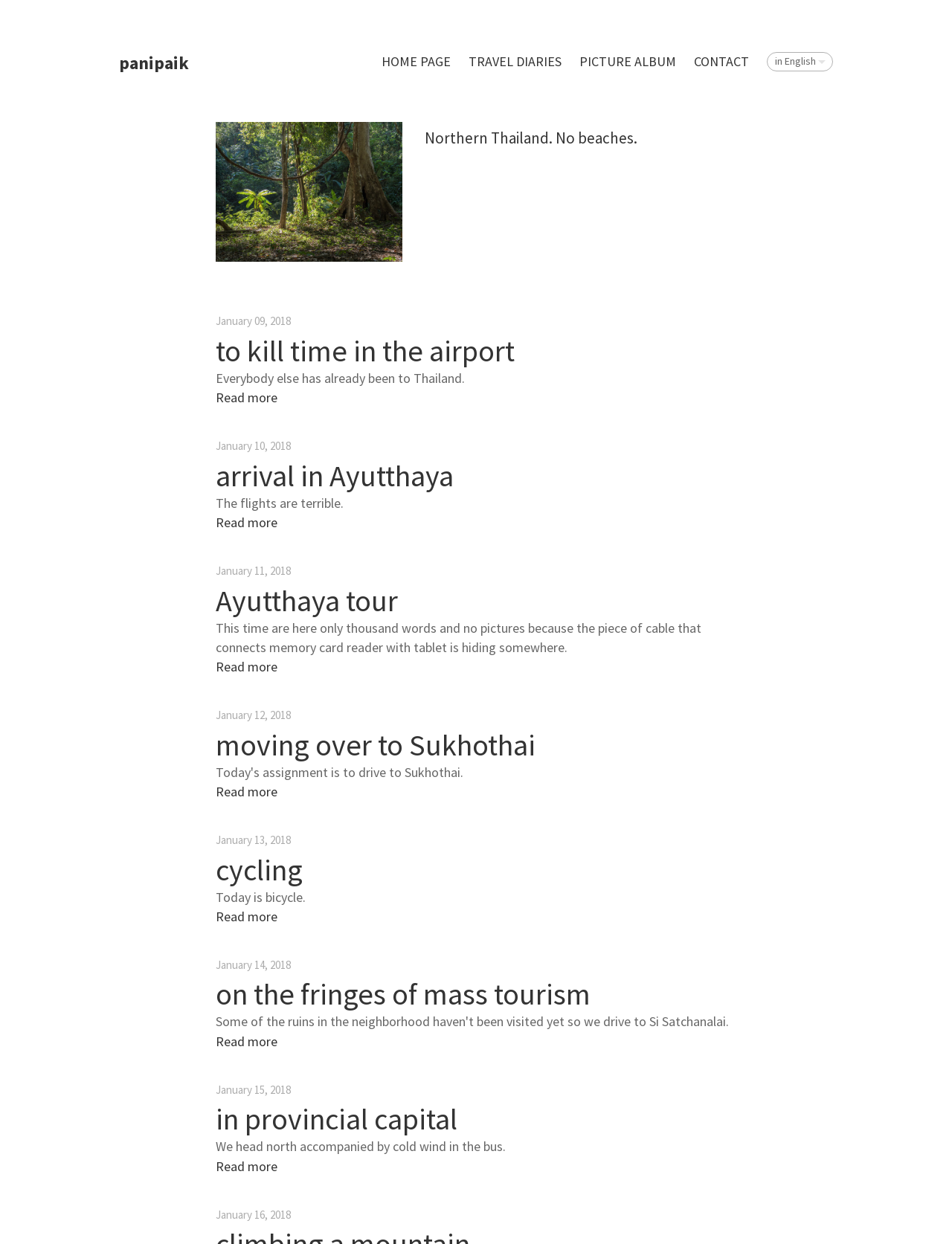Locate the bounding box coordinates of the clickable area to execute the instruction: "go to home page". Provide the coordinates as four float numbers between 0 and 1, represented as [left, top, right, bottom].

[0.401, 0.042, 0.473, 0.056]